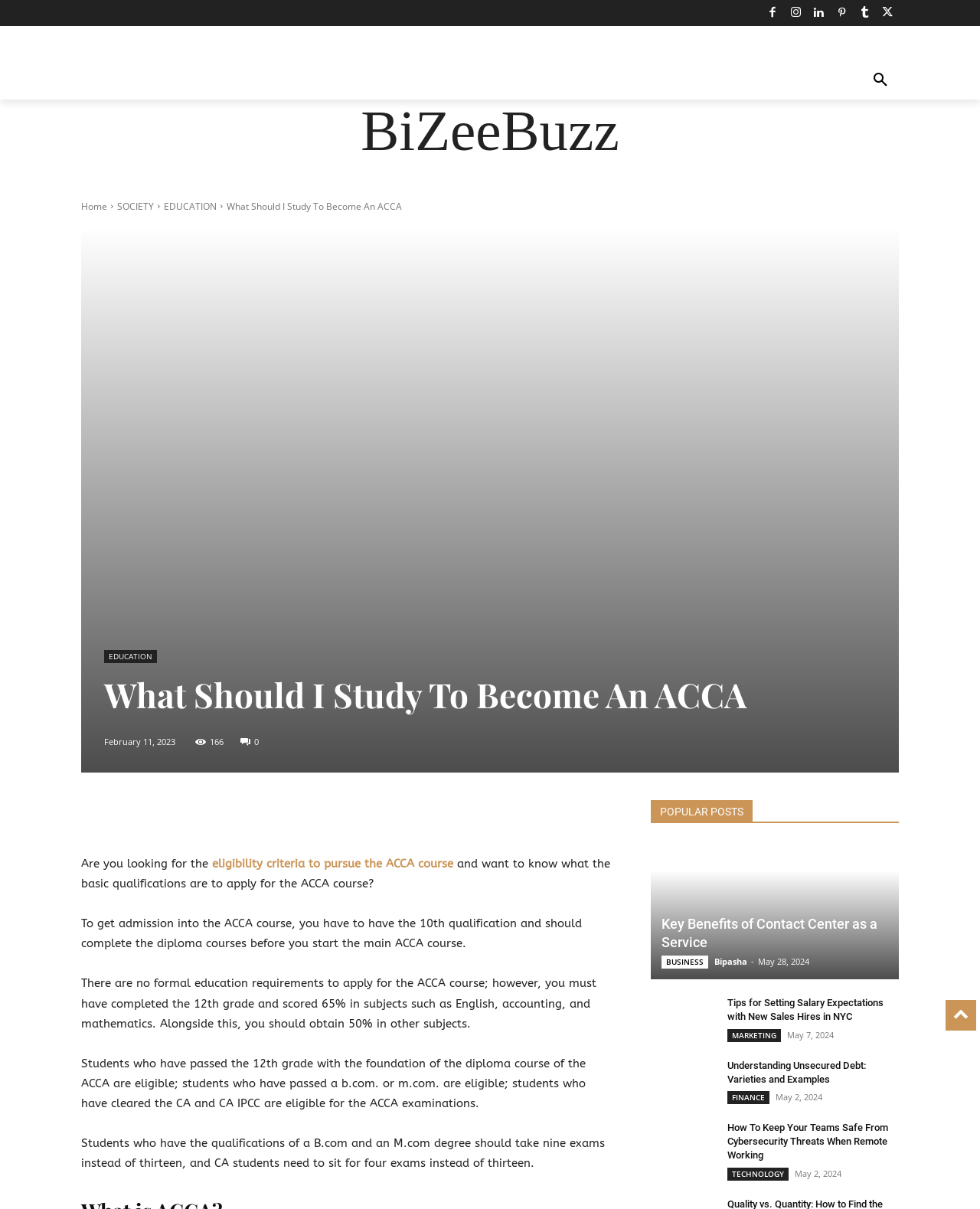Respond to the question below with a concise word or phrase:
What is the minimum qualification to pursue the ACCA course?

10th qualification